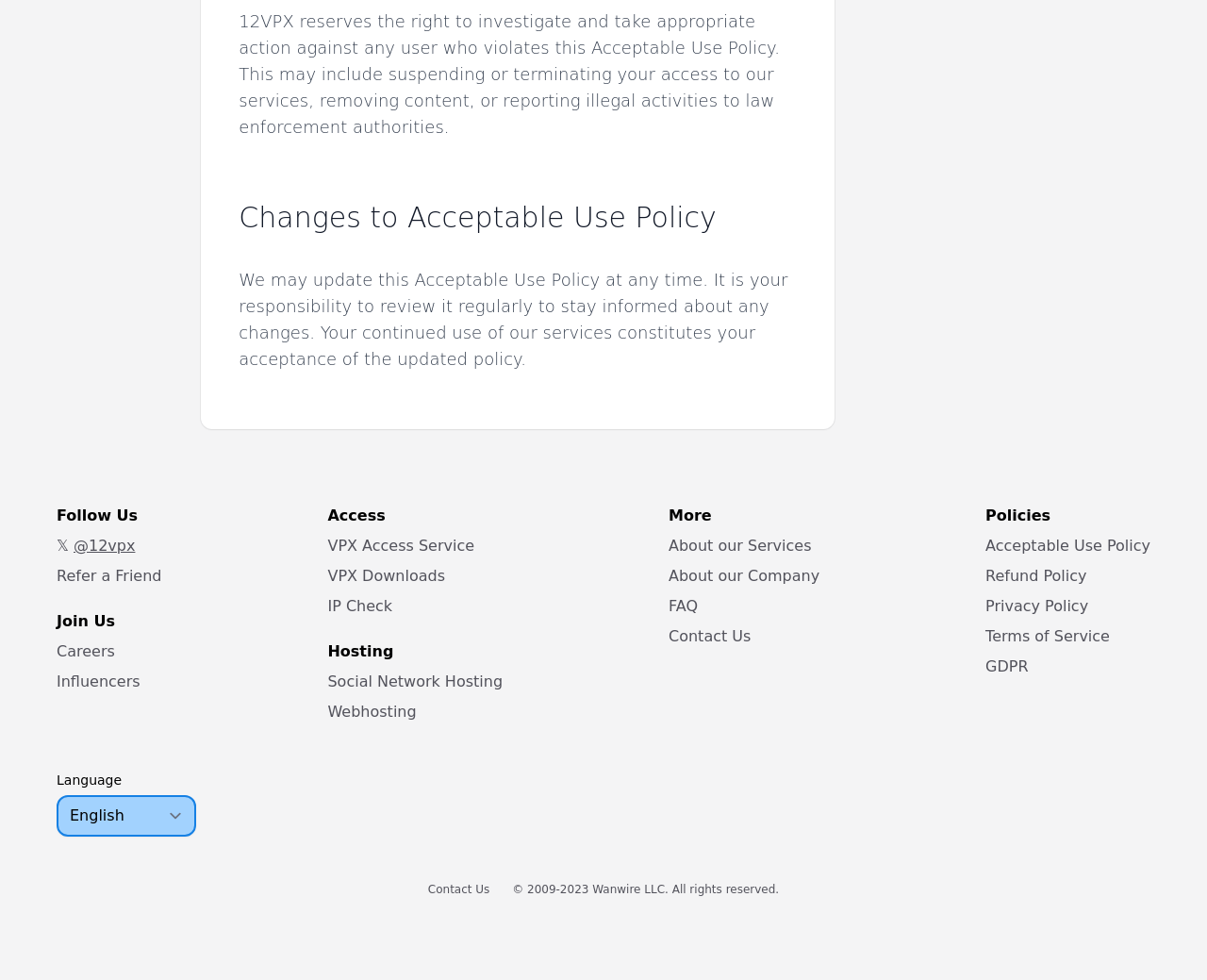Determine the bounding box coordinates for the area that should be clicked to carry out the following instruction: "Follow 12VPX on Twitter".

[0.047, 0.547, 0.112, 0.566]